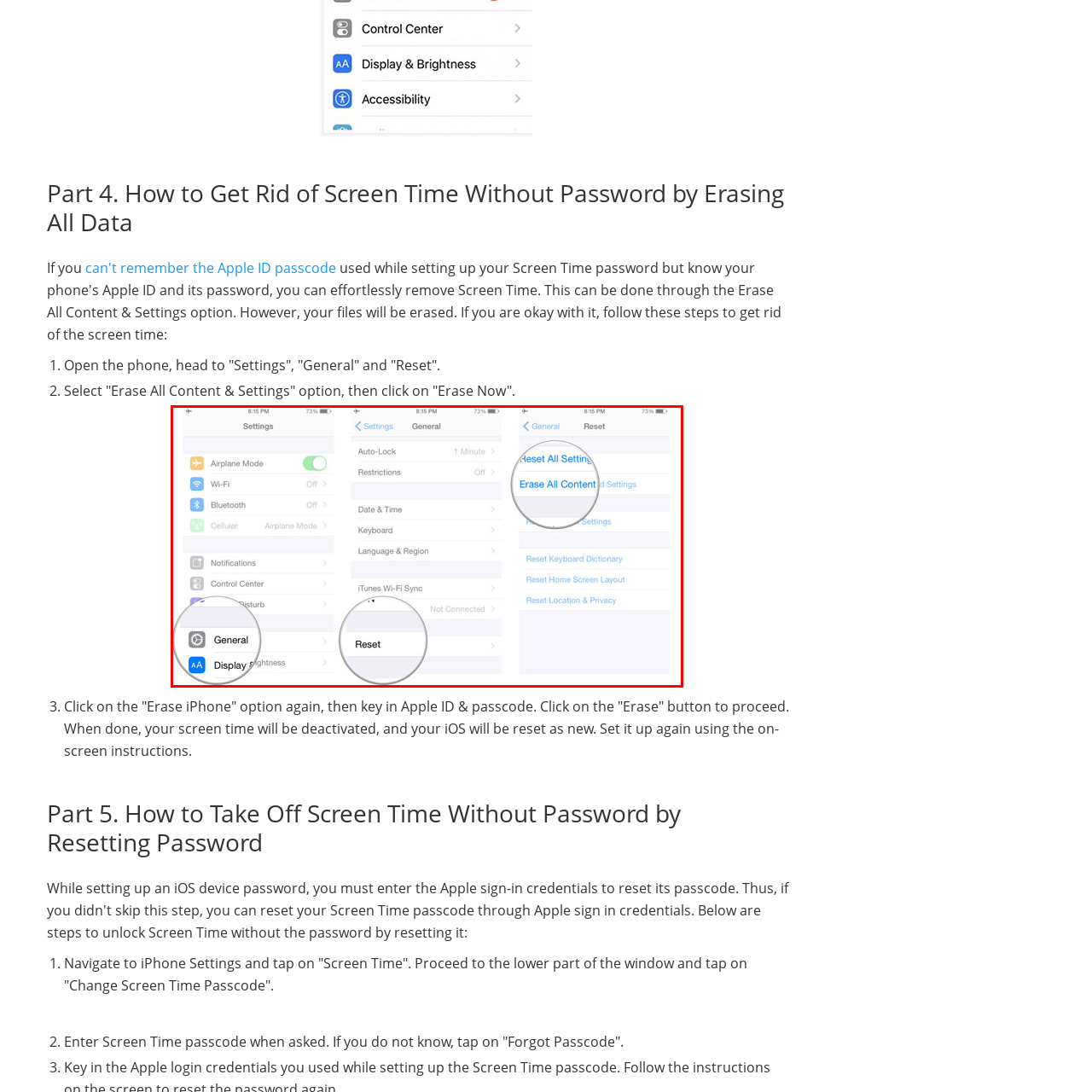Write a detailed description of the image enclosed in the red-bordered box.

The image illustrates a sequence of screens from an iPhone displaying the steps to erase all data and settings. The first screen shows the main "Settings" menu with options including "Airplane Mode," "Wi-Fi," and "Bluetooth." The "General" option is highlighted for navigation. The second screen transitions to the "General" settings where the "Reset" option is selected, and the third screen details the "Reset" menu, prominently featuring the "Erase All Content and Settings" option, highlighted for emphasis. This sequence is vital for users considering restoring their device to factory settings, specifically aimed at those looking to bypass Screen Time restrictions.